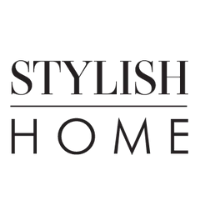Refer to the image and offer a detailed explanation in response to the question: Is 'HOME' in uppercase letters?

The caption states that the name is displayed in a bold serif font, with 'STYLISH' in uppercase letters above the word 'HOME', which is also in uppercase but slightly smaller, implying that 'HOME' is indeed in uppercase letters.